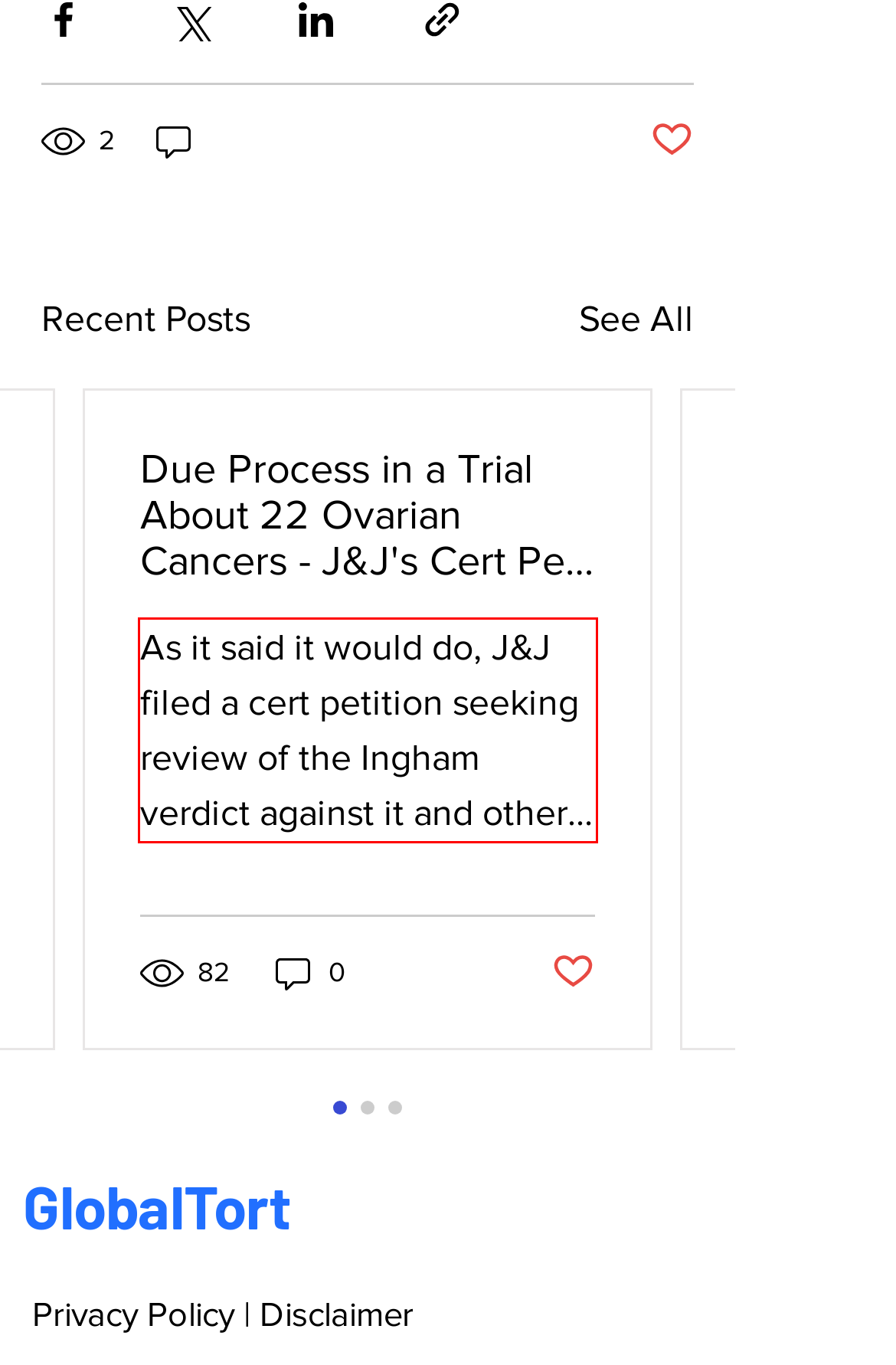You have a screenshot with a red rectangle around a UI element. Recognize and extract the text within this red bounding box using OCR.

As it said it would do, J&J filed a cert petition seeking review of the Ingham verdict against it and other…